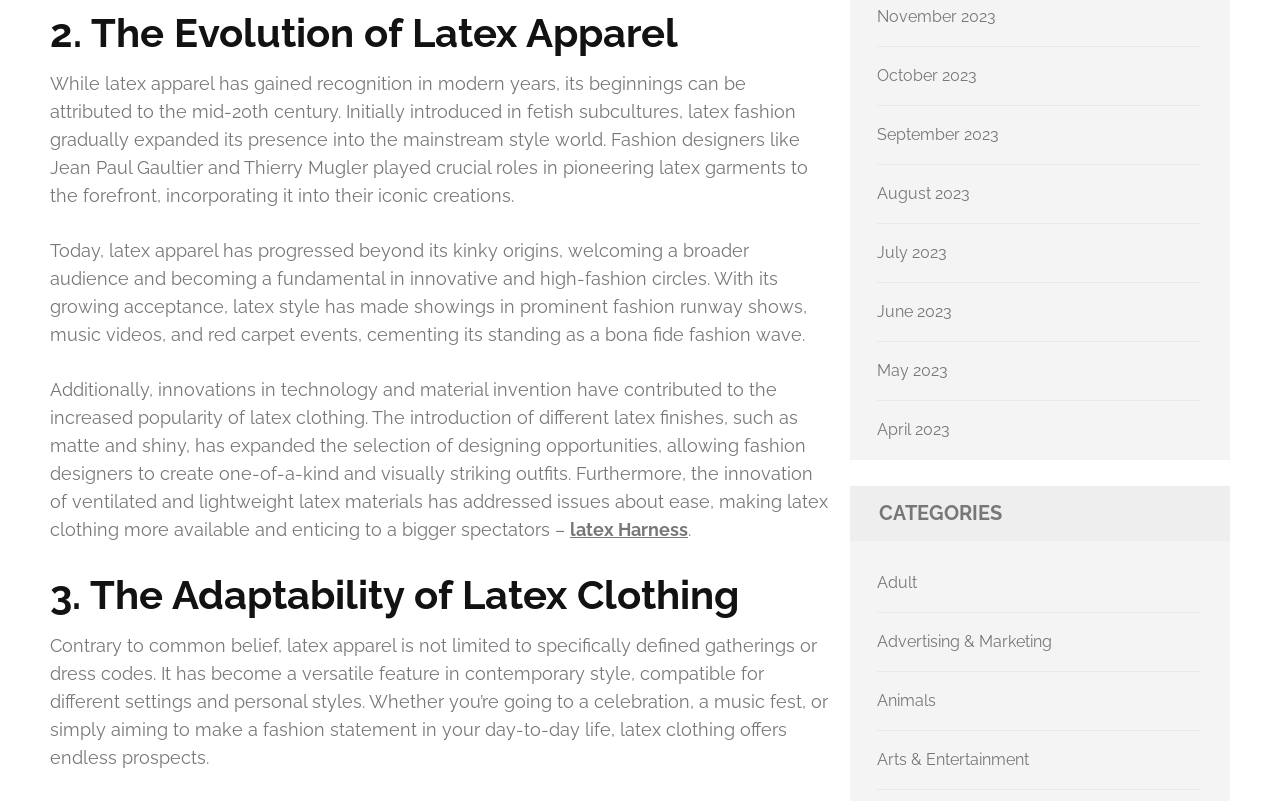Locate the bounding box coordinates of the clickable element to fulfill the following instruction: "Visit the blog page". Provide the coordinates as four float numbers between 0 and 1 in the format [left, top, right, bottom].

None